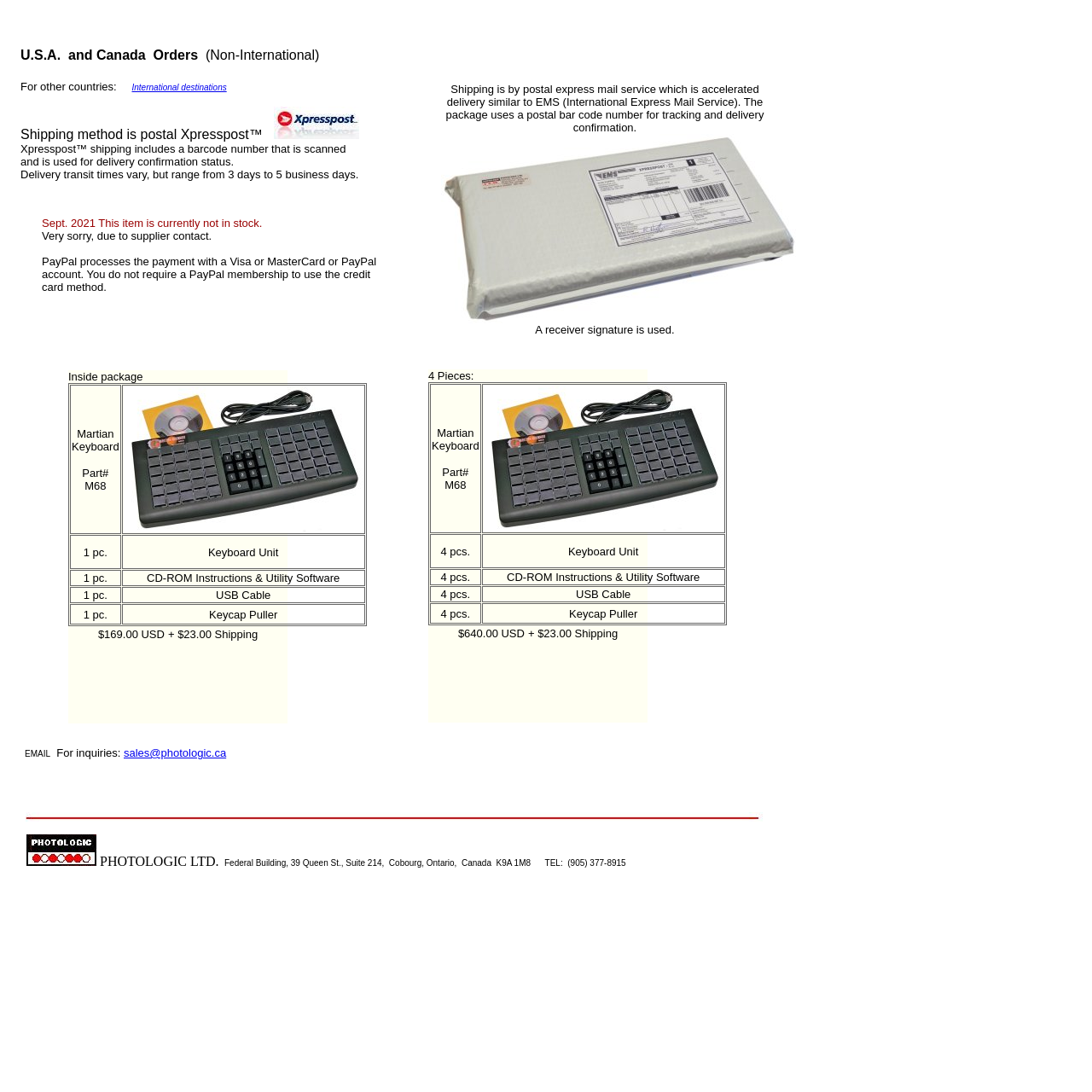From the element description: "sales@photologic.ca", extract the bounding box coordinates of the UI element. The coordinates should be expressed as four float numbers between 0 and 1, in the order [left, top, right, bottom].

[0.113, 0.684, 0.207, 0.695]